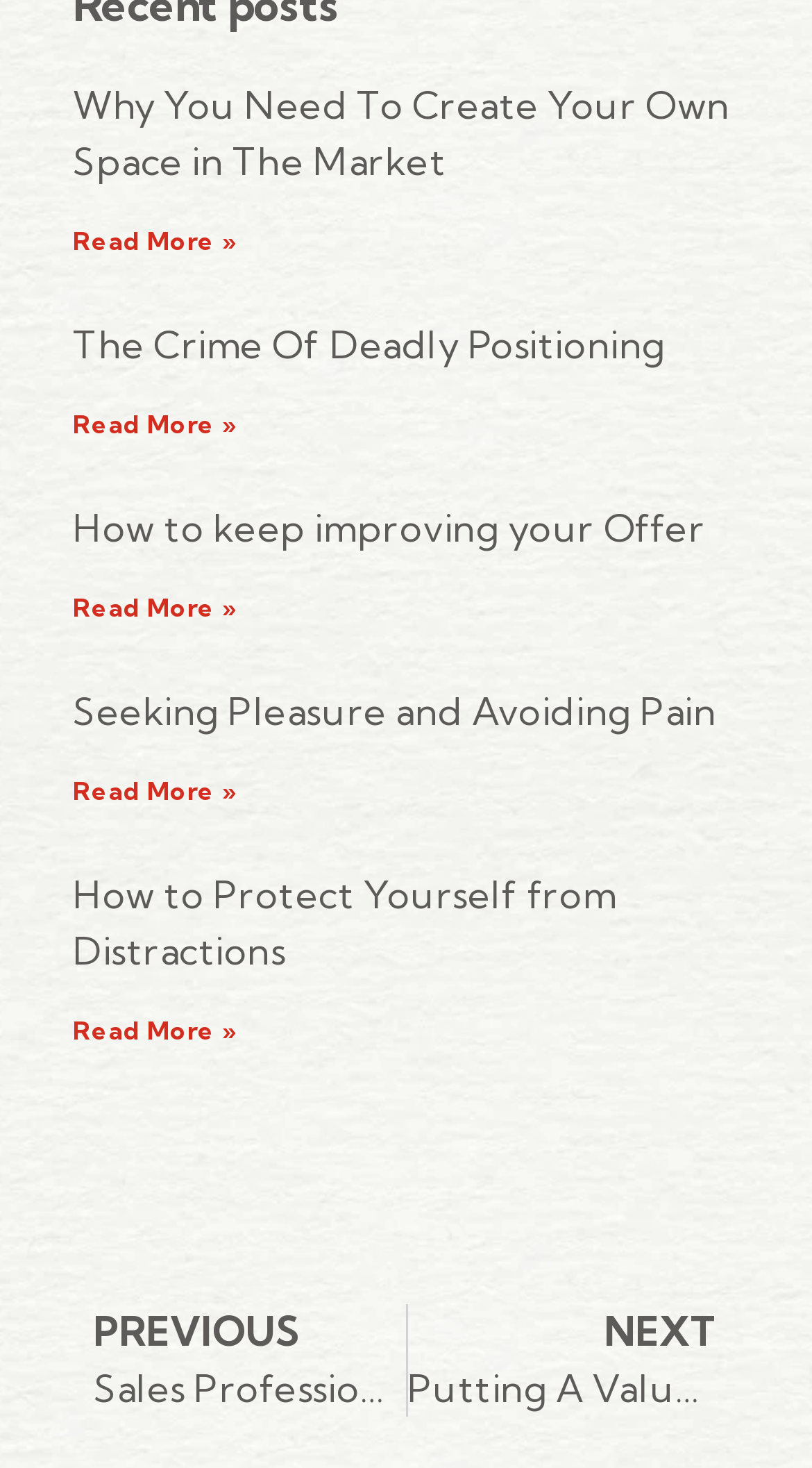What is the purpose of the 'Read More »' links?
Look at the image and provide a short answer using one word or a phrase.

To read more about the article